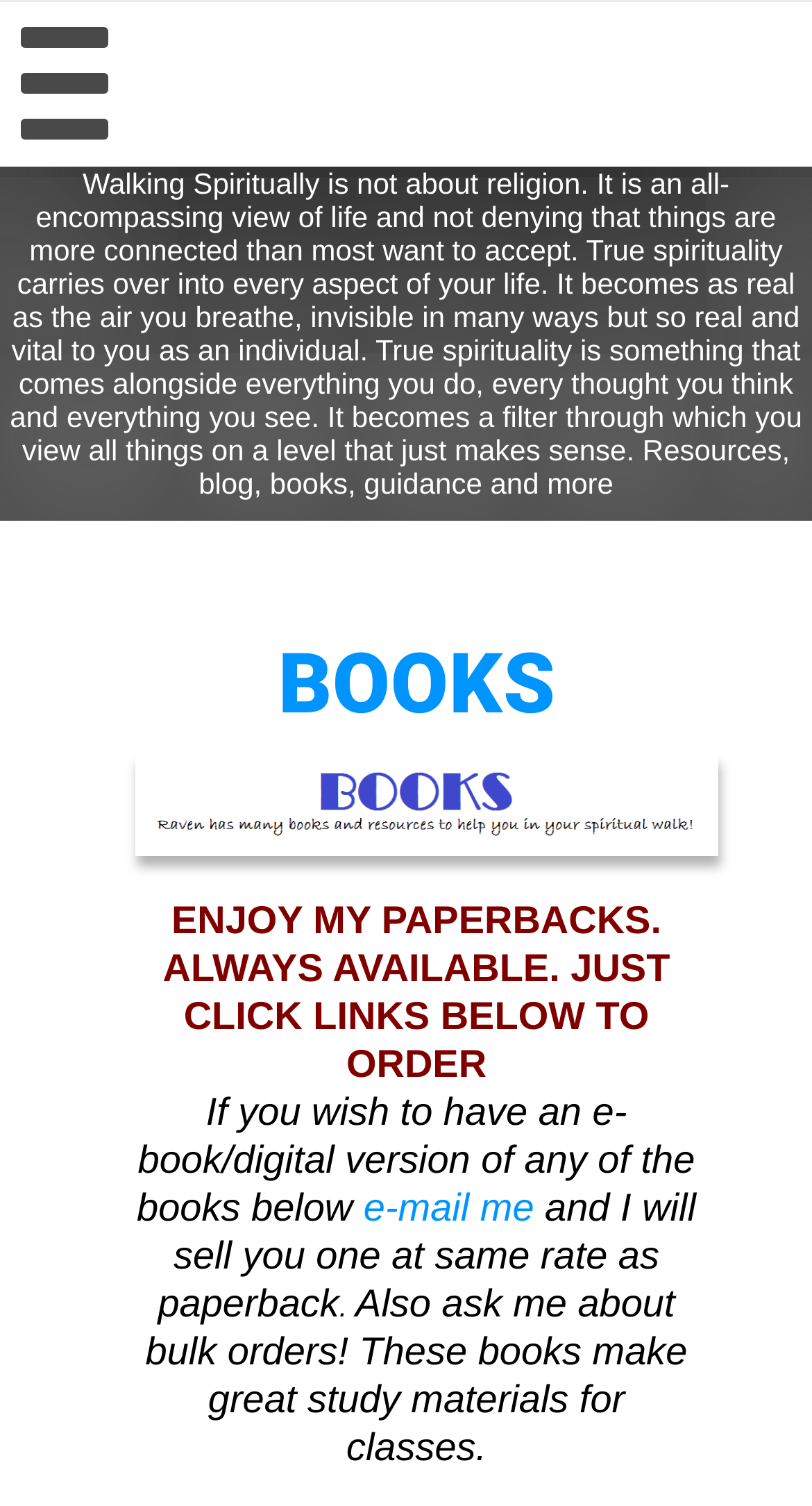Carefully observe the image and respond to the question with a detailed answer:
Can I purchase e-book versions of the books?

The webpage mentions that if you wish to have an e-book/digital version of any of the books, you can e-mail the author, implying that e-book versions are available for purchase.